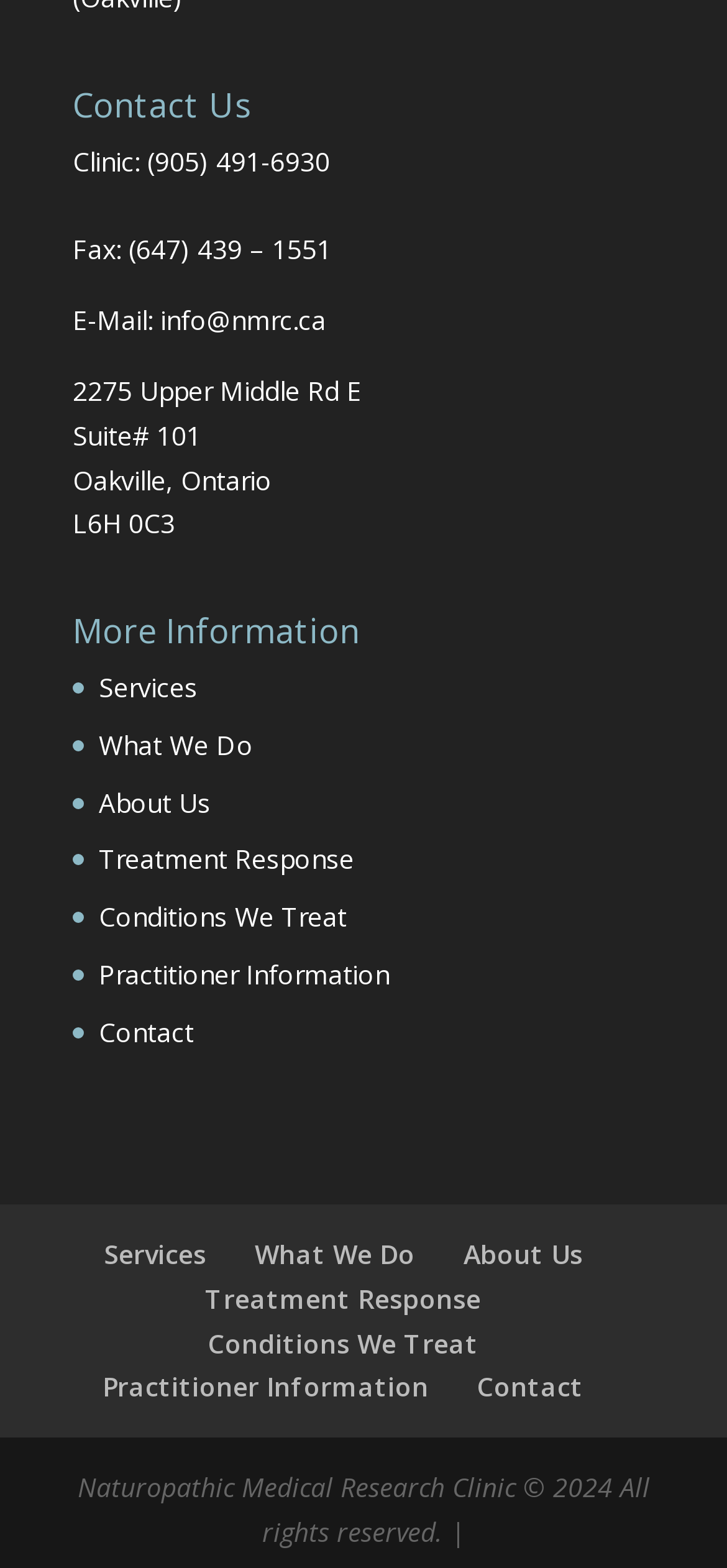What is the clinic's address?
Refer to the image and give a detailed response to the question.

The clinic's address can be found in the 'Contact Us' section, which is located at the top of the webpage. The address is listed as '2275 Upper Middle Rd E', 'Suite# 101', 'Oakville, Ontario', and 'L6H 0C3'.